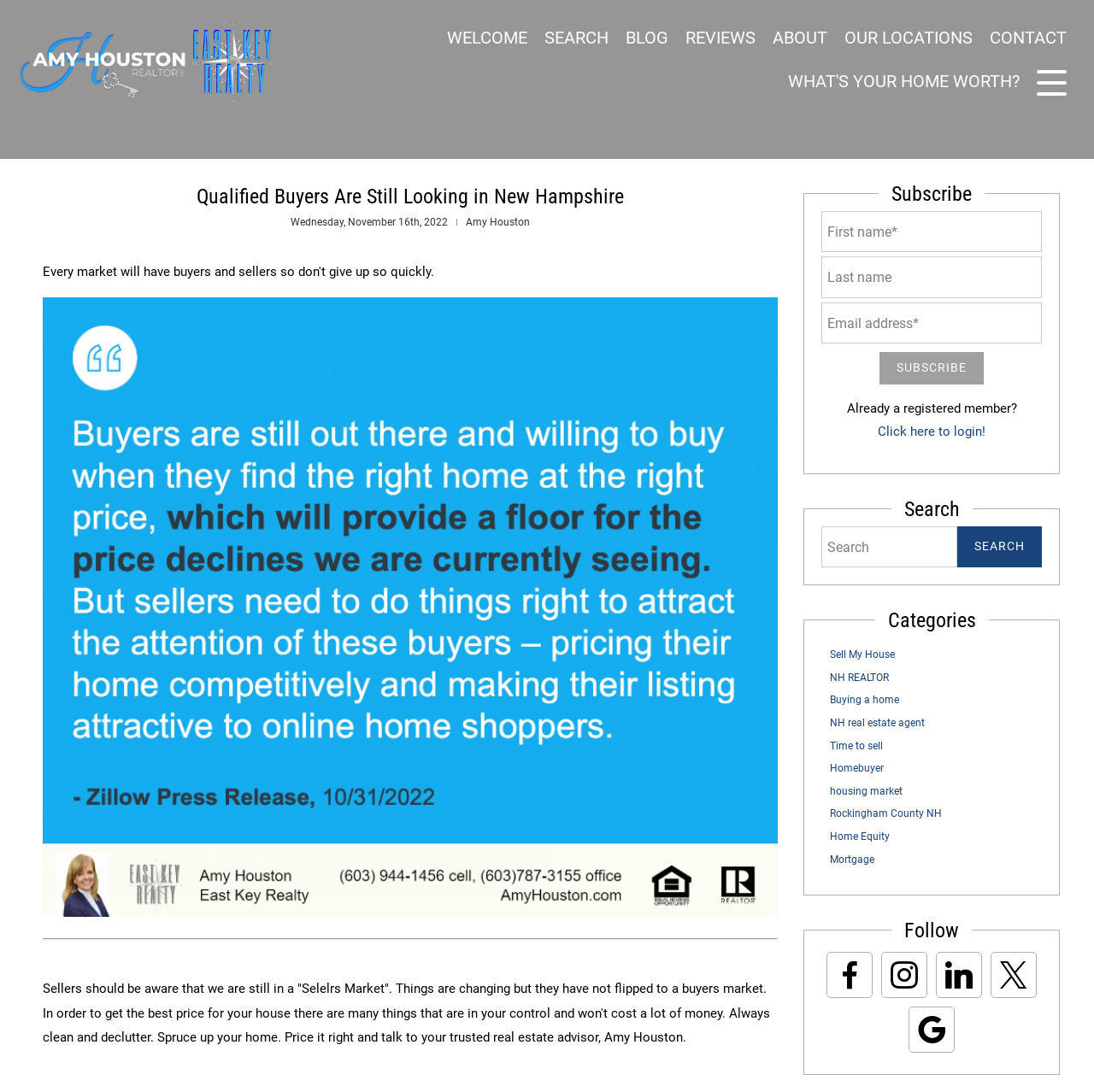Please identify the bounding box coordinates of the area I need to click to accomplish the following instruction: "Click on the 'WHAT'S YOUR HOME WORTH?' link".

[0.712, 0.056, 0.94, 0.093]